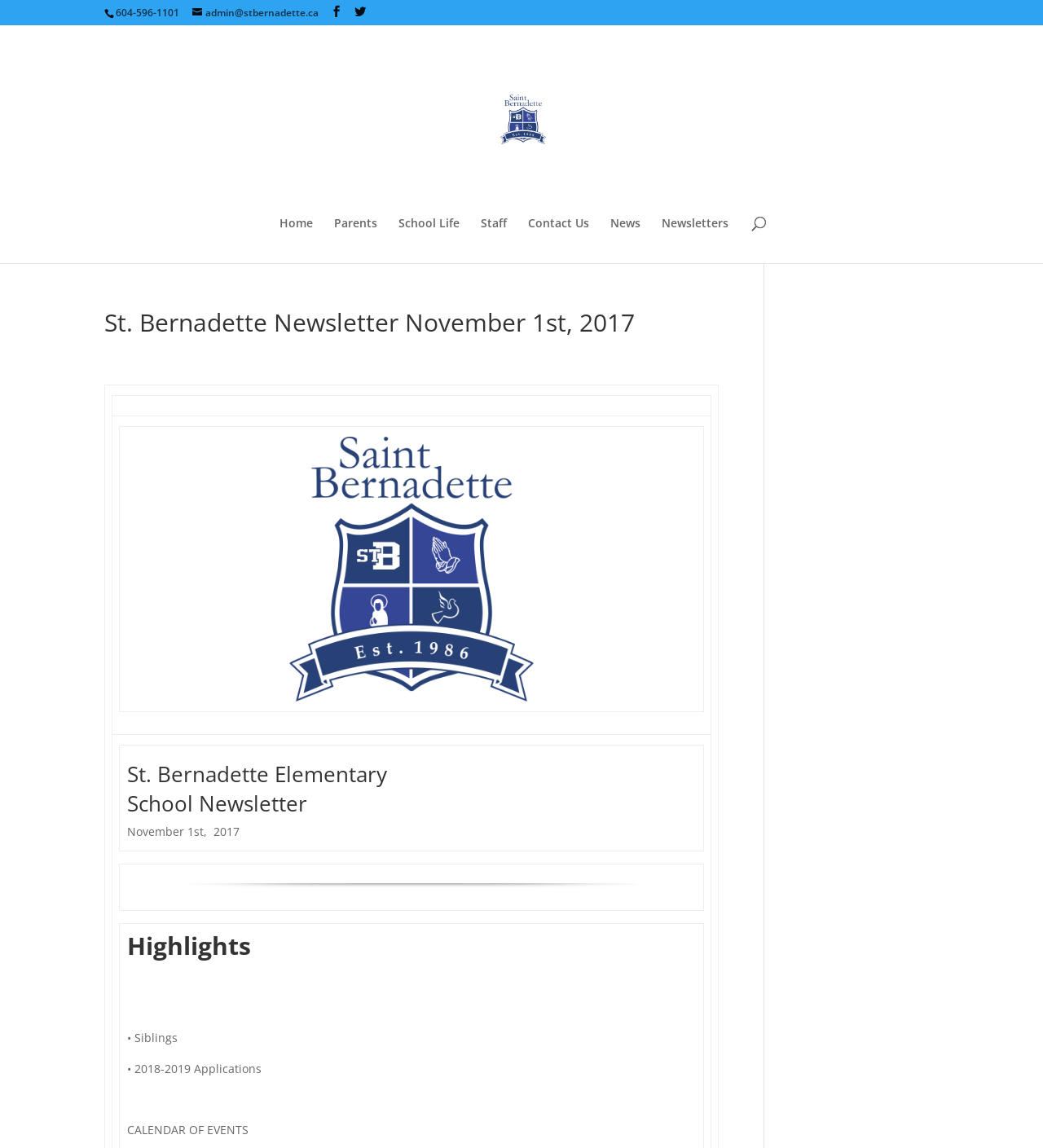Find the bounding box coordinates corresponding to the UI element with the description: "parent_node: Name * name="author"". The coordinates should be formatted as [left, top, right, bottom], with values as floats between 0 and 1.

None